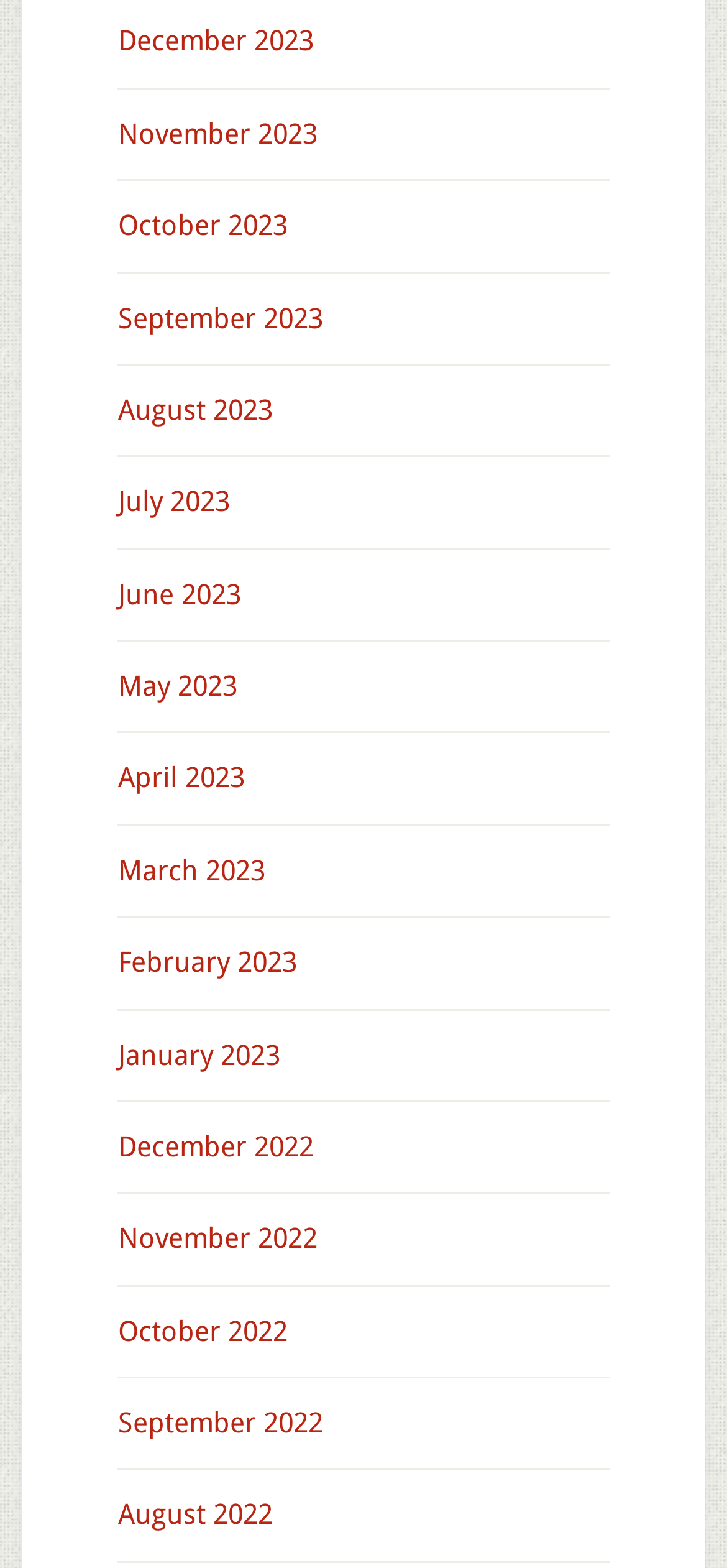Identify the bounding box coordinates of the section to be clicked to complete the task described by the following instruction: "View December 2023". The coordinates should be four float numbers between 0 and 1, formatted as [left, top, right, bottom].

[0.162, 0.016, 0.431, 0.037]